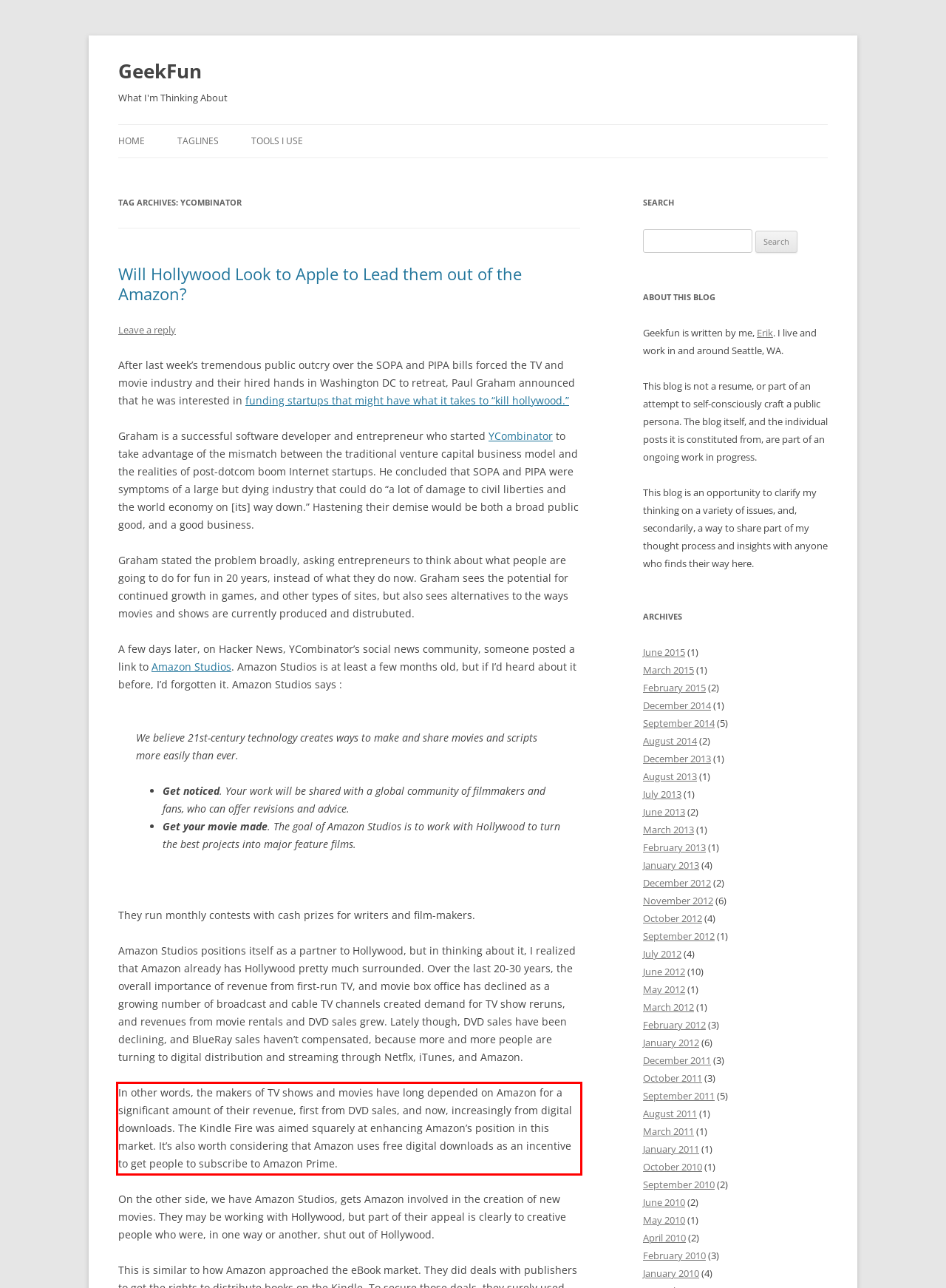Please identify the text within the red rectangular bounding box in the provided webpage screenshot.

In other words, the makers of TV shows and movies have long depended on Amazon for a significant amount of their revenue, first from DVD sales, and now, increasingly from digital downloads. The Kindle Fire was aimed squarely at enhancing Amazon’s position in this market. It’s also worth considering that Amazon uses free digital downloads as an incentive to get people to subscribe to Amazon Prime.